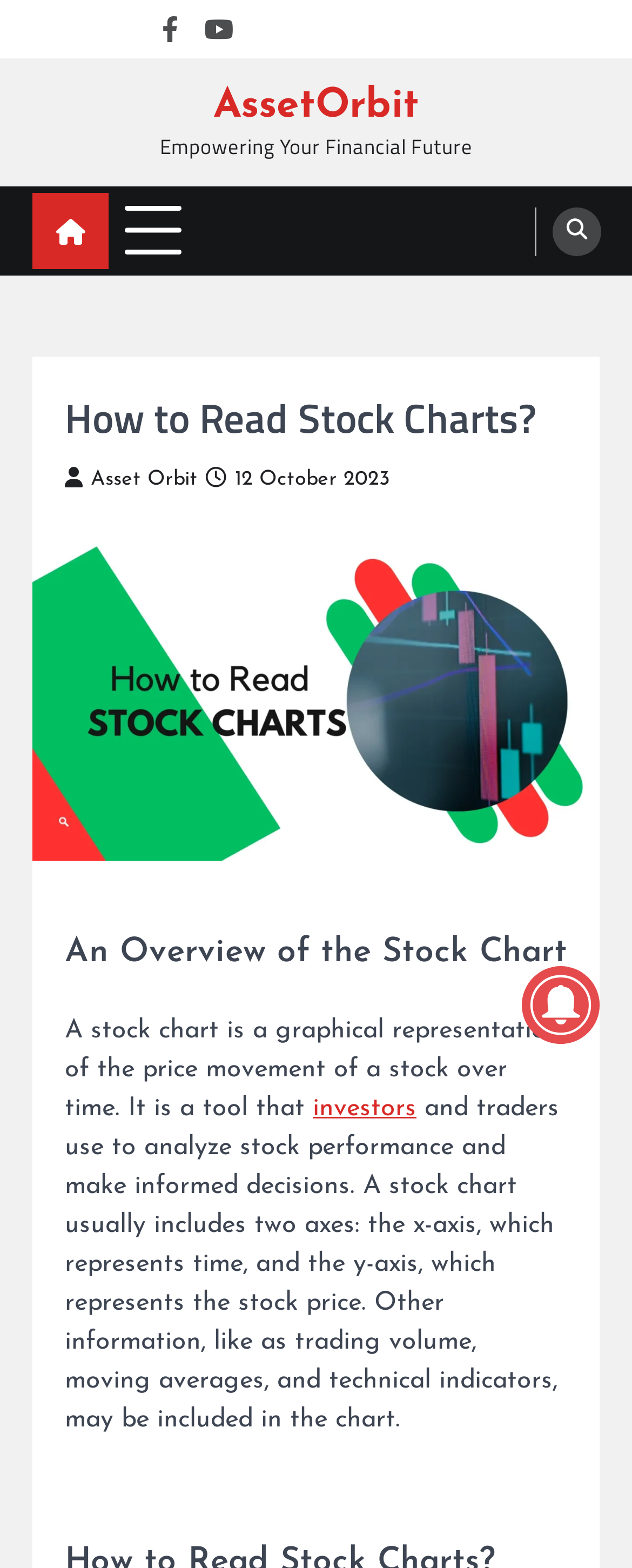Locate the bounding box coordinates of the area to click to fulfill this instruction: "Subscribe to the Newsletter". The bounding box should be presented as four float numbers between 0 and 1, in the order [left, top, right, bottom].

[0.705, 0.008, 0.756, 0.029]